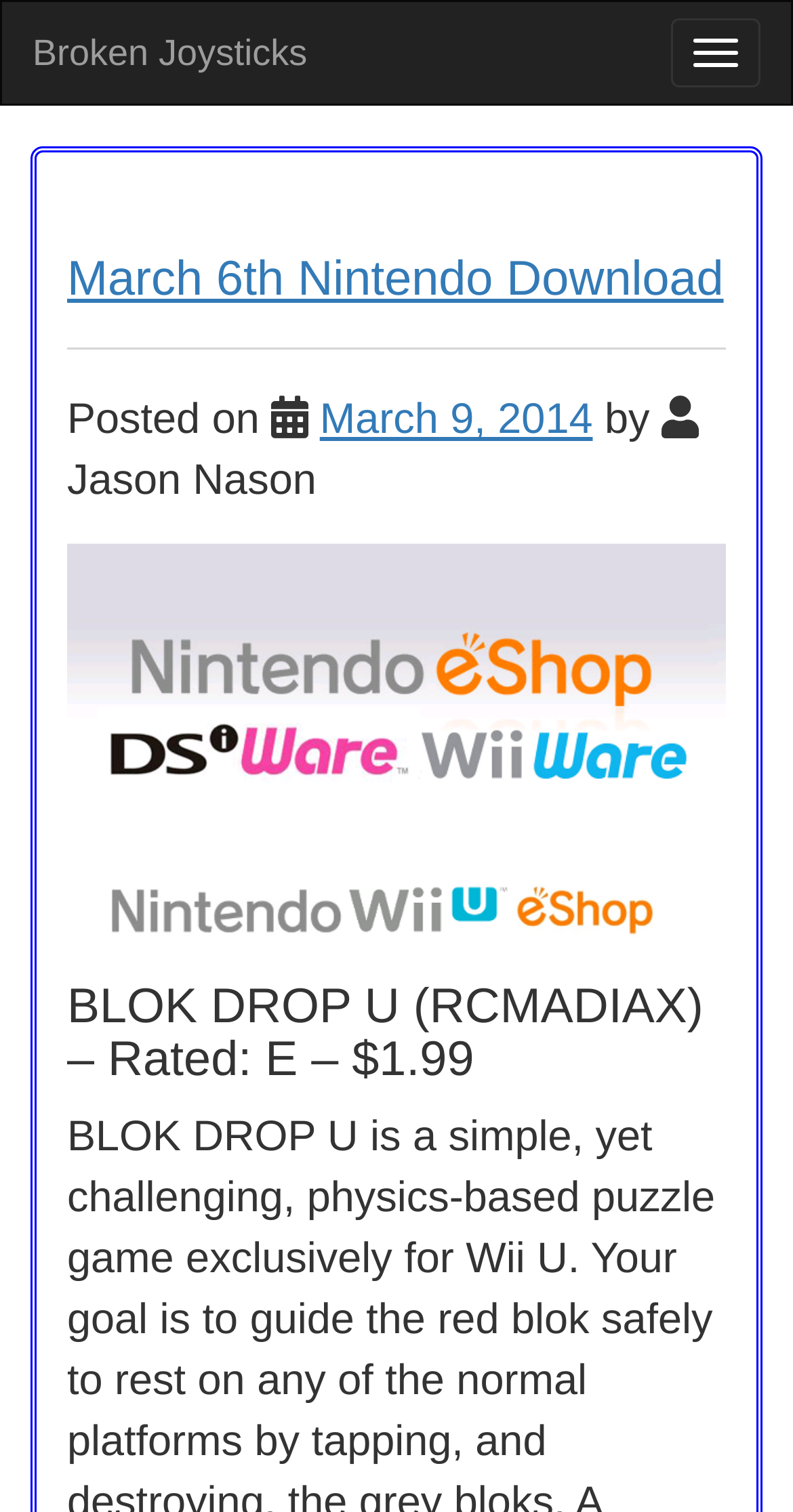Using a single word or phrase, answer the following question: 
What is the rating of BLOK DROP U?

E